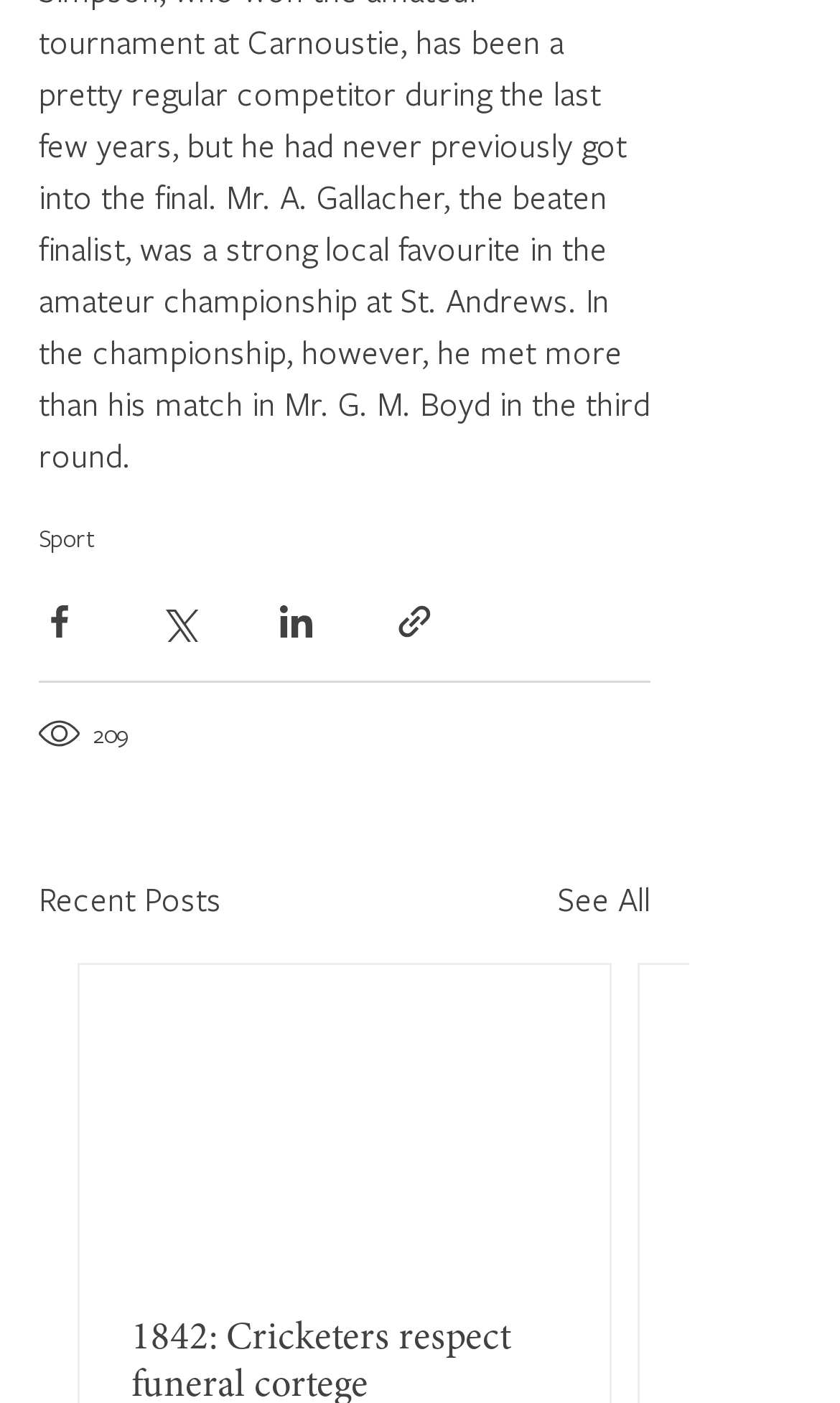Determine the bounding box coordinates for the area that needs to be clicked to fulfill this task: "See All". The coordinates must be given as four float numbers between 0 and 1, i.e., [left, top, right, bottom].

[0.664, 0.622, 0.774, 0.659]